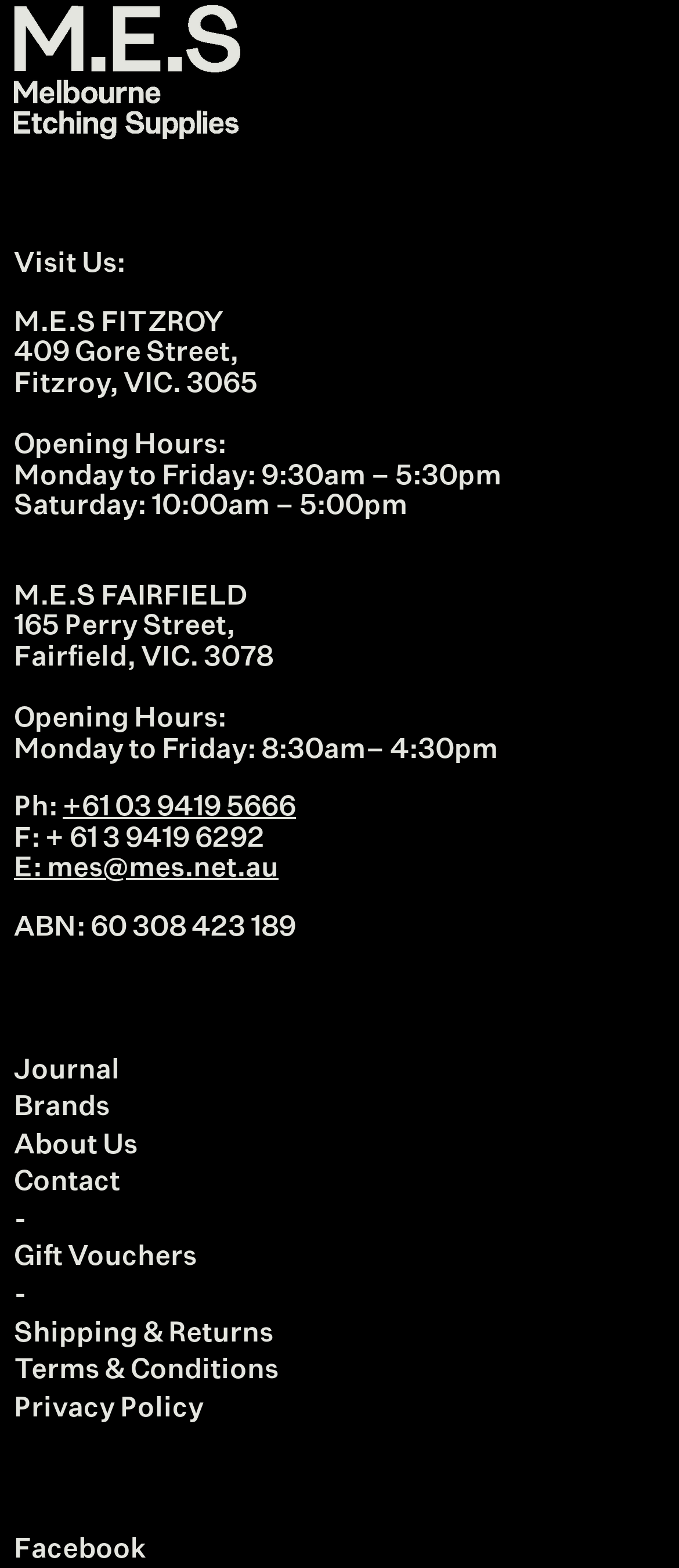Determine the bounding box coordinates of the clickable element to complete this instruction: "Go to the about us page". Provide the coordinates in the format of four float numbers between 0 and 1, [left, top, right, bottom].

[0.021, 0.722, 0.203, 0.74]